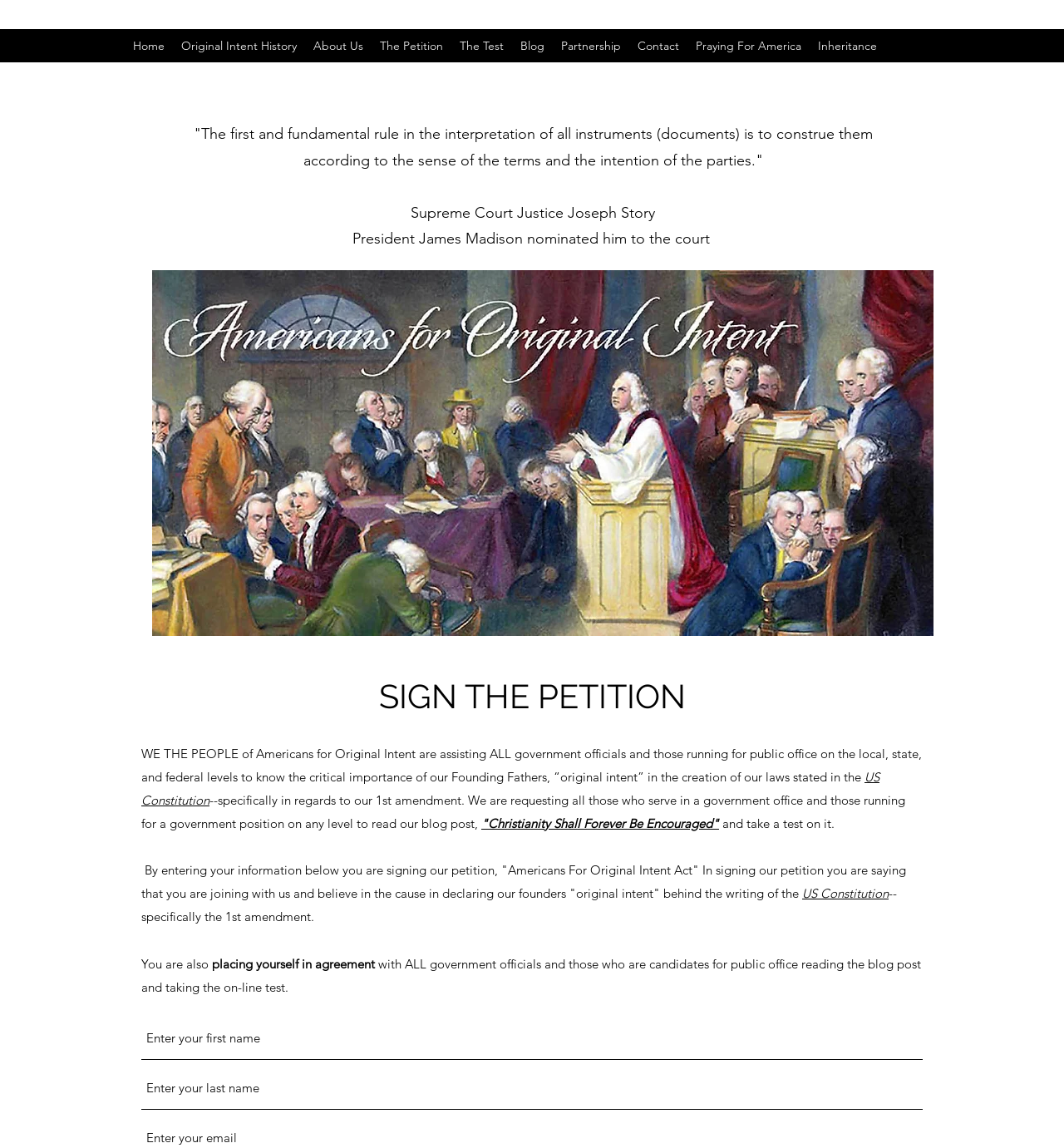Determine the bounding box coordinates of the region to click in order to accomplish the following instruction: "Sign the petition". Provide the coordinates as four float numbers between 0 and 1, specifically [left, top, right, bottom].

[0.133, 0.587, 0.867, 0.626]